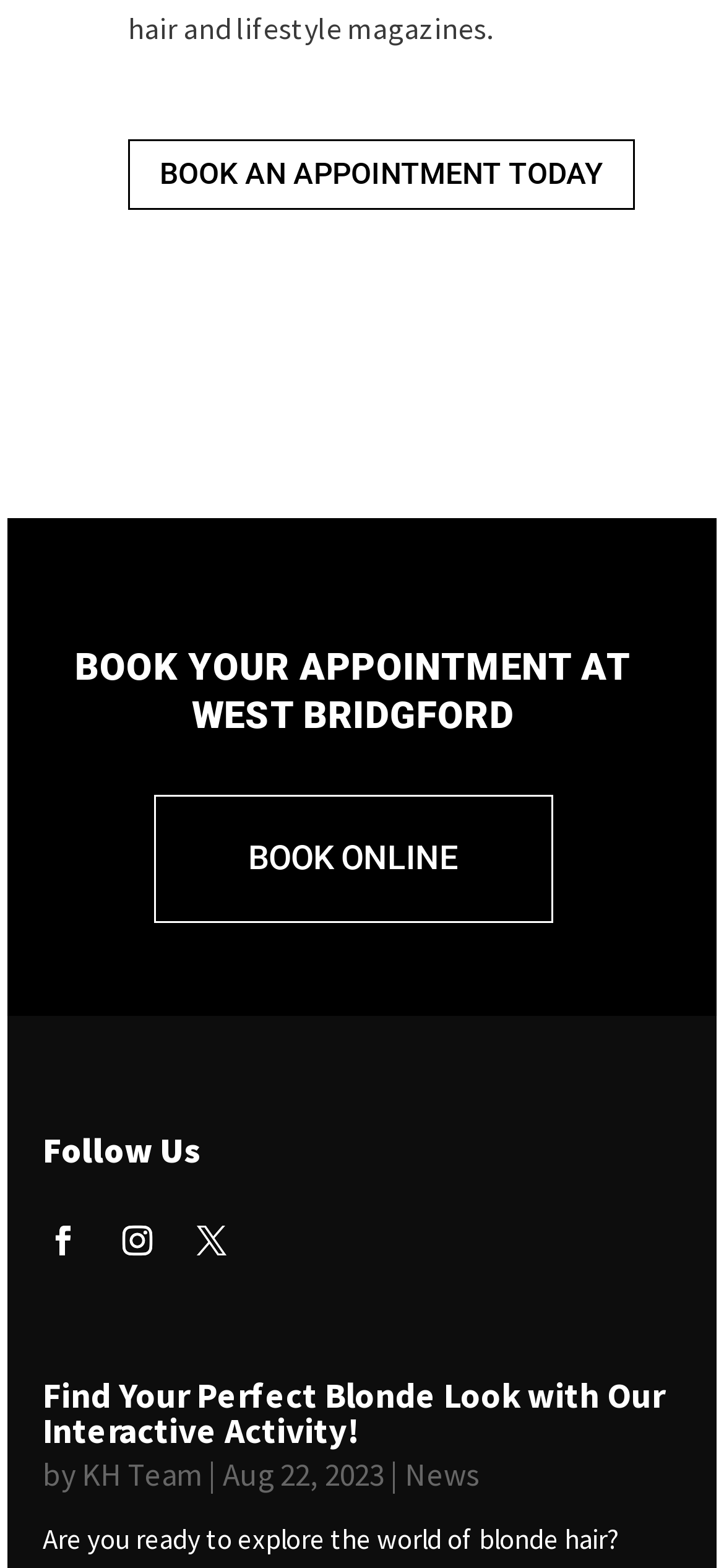Please identify the bounding box coordinates of the element's region that I should click in order to complete the following instruction: "Book online". The bounding box coordinates consist of four float numbers between 0 and 1, i.e., [left, top, right, bottom].

[0.212, 0.507, 0.763, 0.589]